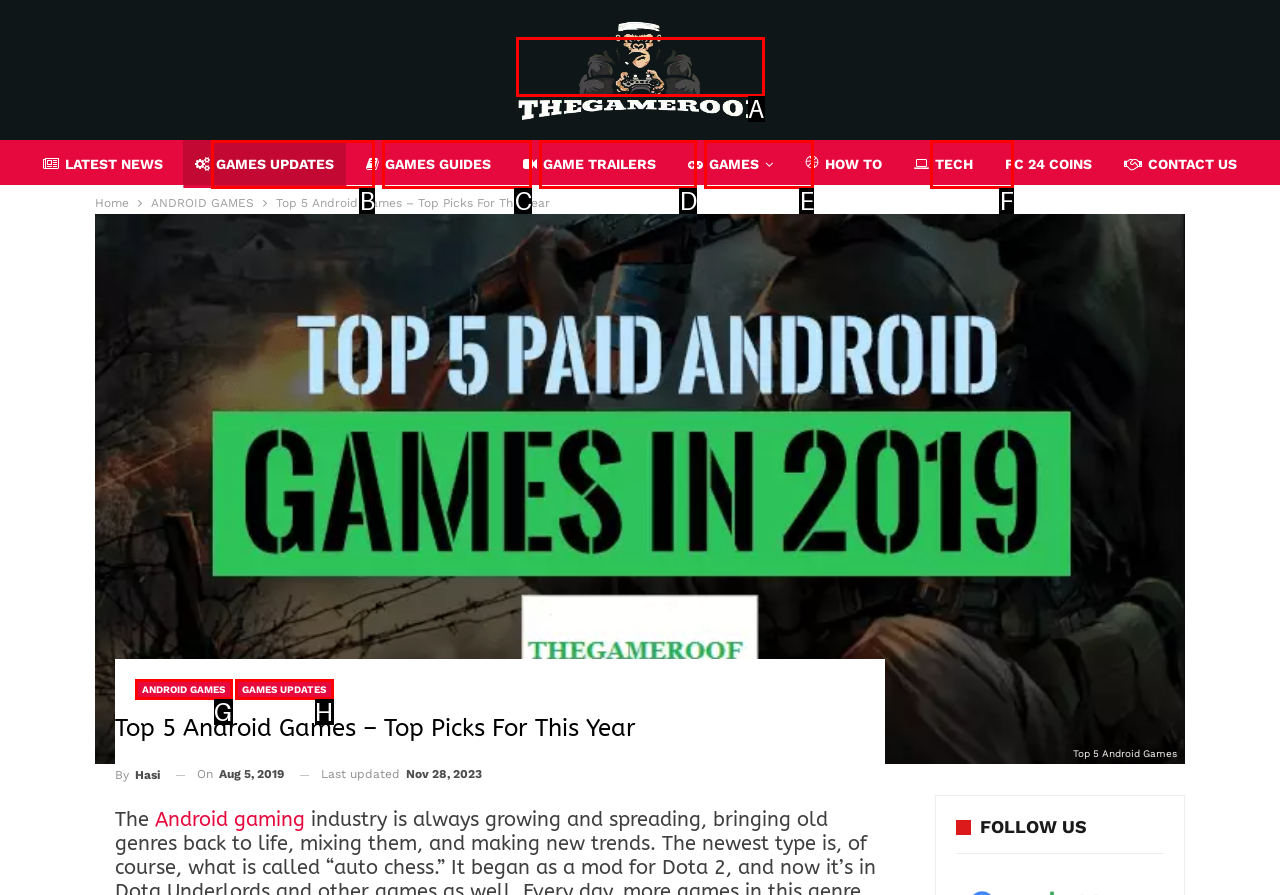Given the description: TECH, pick the option that matches best and answer with the corresponding letter directly.

F